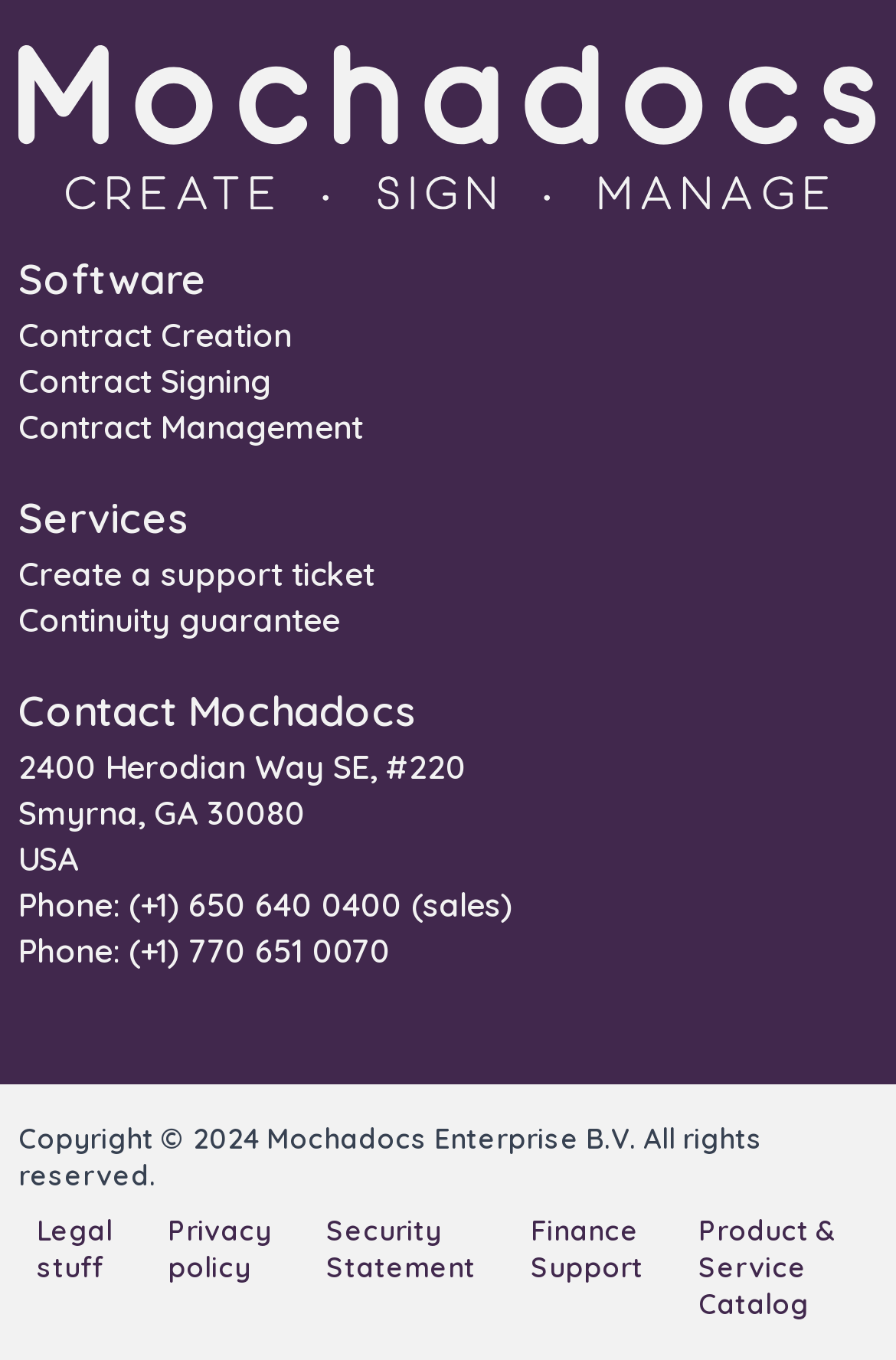What is the phone number for sales?
Answer the question in a detailed and comprehensive manner.

The phone number for sales can be found in the navigation menu under the 'Contact Mochadocs' heading, which includes a menu item listing the phone number as 'Phone: (+1) 650 640 0400 (sales)'.